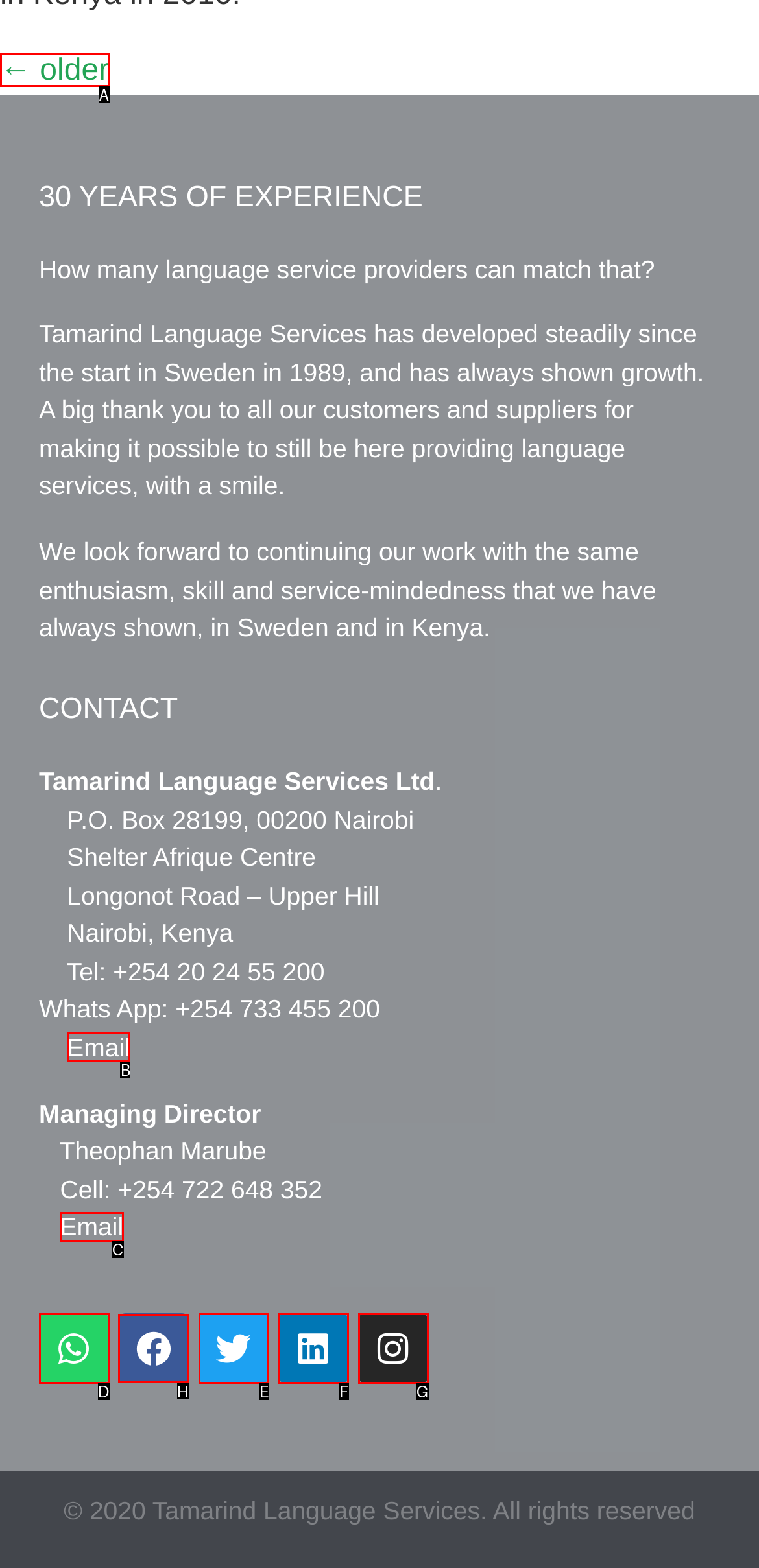From the given choices, which option should you click to complete this task: Visit Tamarind Language Services' Facebook page? Answer with the letter of the correct option.

H